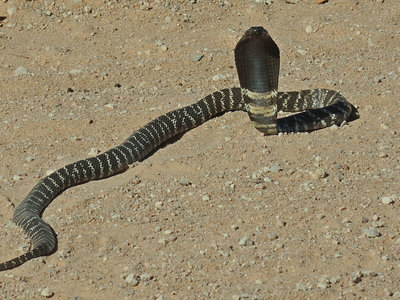Please answer the following question using a single word or phrase: 
Where is the Spitzkoppe area located?

Namibia